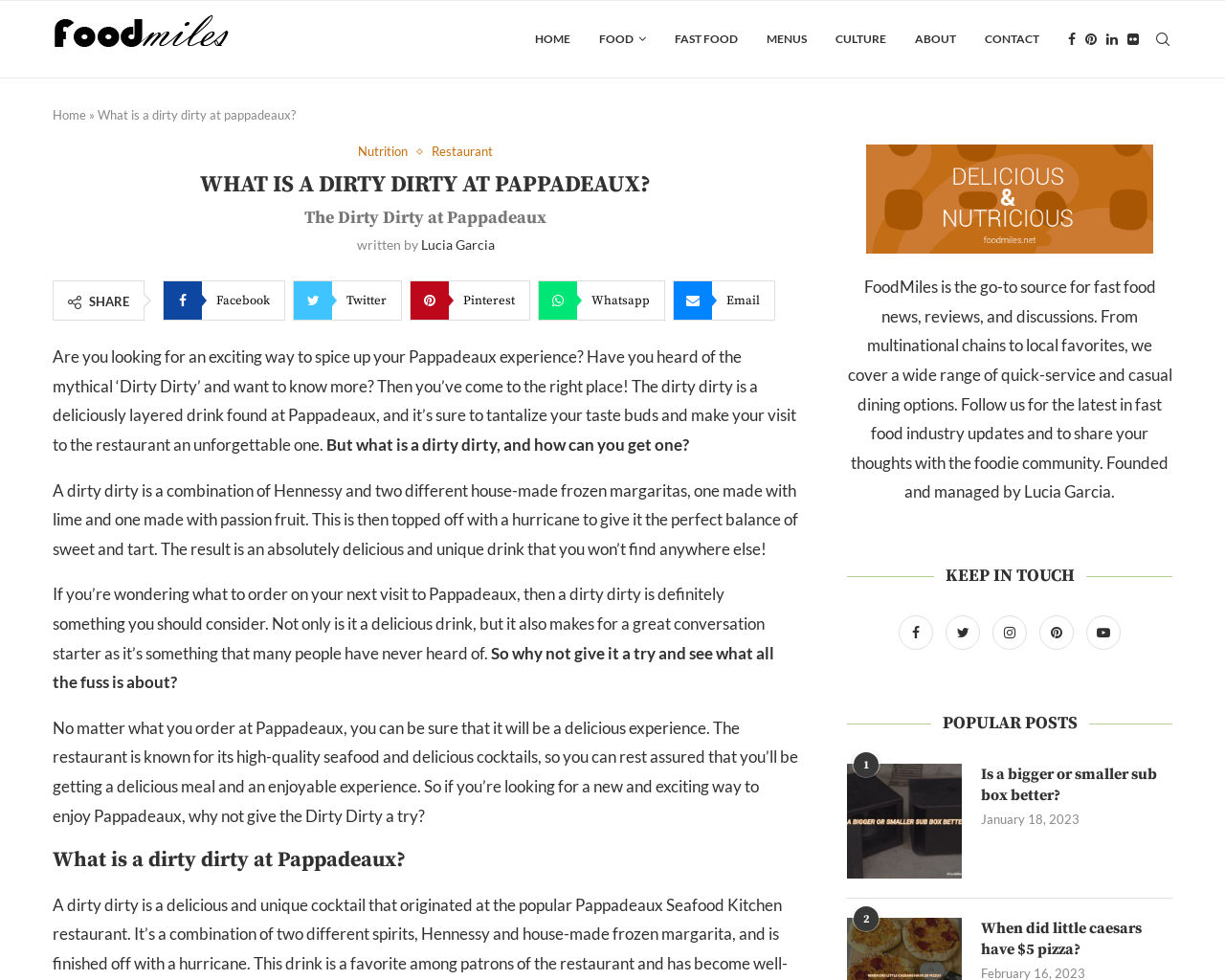Using the details from the image, please elaborate on the following question: What type of content does FoodMiles cover?

According to the article, FoodMiles is a website that covers a wide range of quick-service and casual dining options, including multinational chains and local favorites. The website provides fast food news, reviews, and discussions, making it a go-to source for foodies.